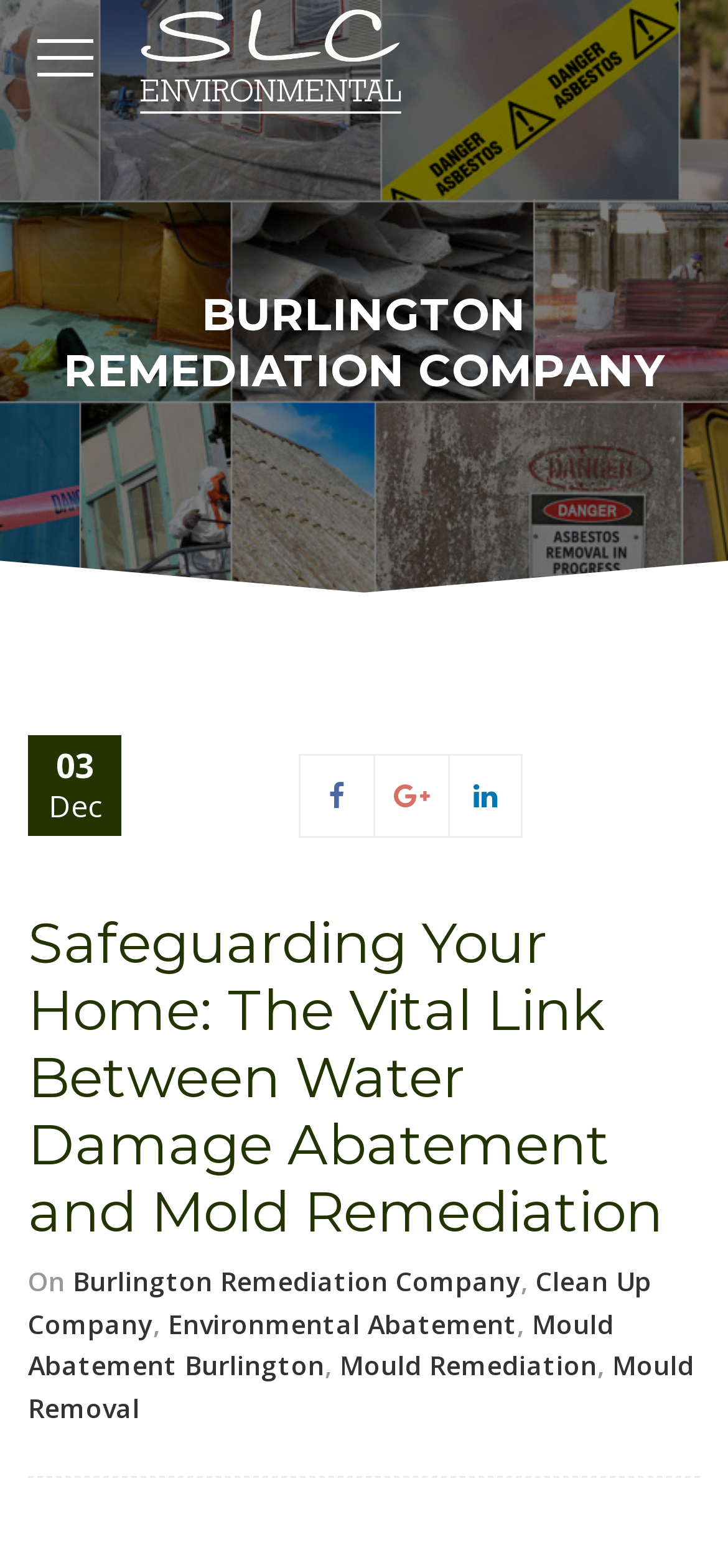Can you specify the bounding box coordinates for the region that should be clicked to fulfill this instruction: "Learn about Mould Remediation".

[0.467, 0.859, 0.821, 0.882]